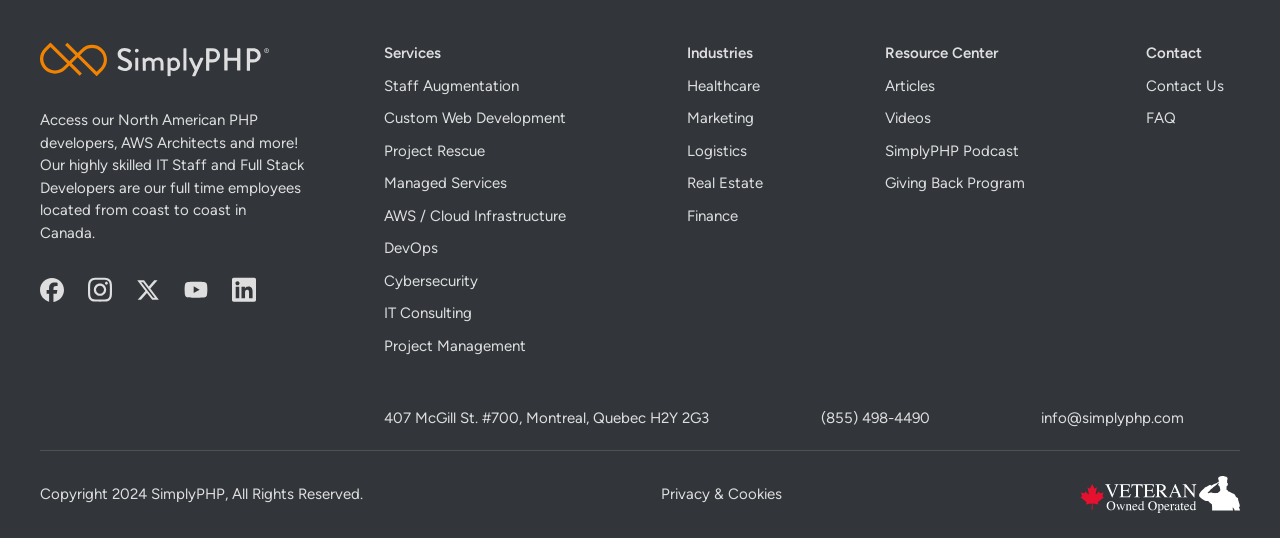Pinpoint the bounding box coordinates of the area that must be clicked to complete this instruction: "Visit the Facebook page".

[0.031, 0.517, 0.069, 0.561]